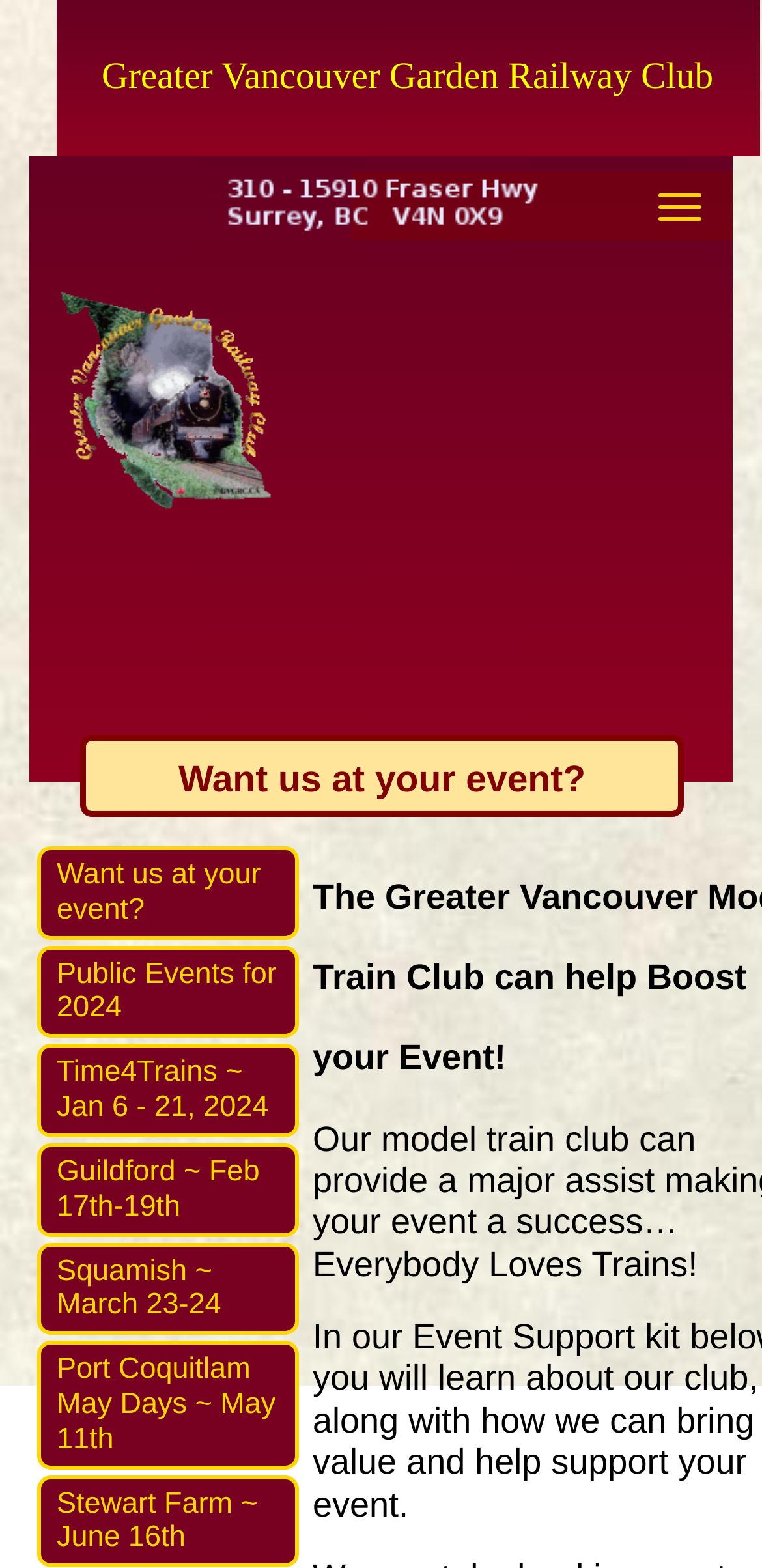What is the theme of the club?
Based on the visual information, provide a detailed and comprehensive answer.

Although not explicitly stated on the webpage, the theme of the club can be inferred from the context. The club's name mentions 'Garden Railway', and the events listed suggest a focus on model railroading. Therefore, it can be reasonably concluded that the theme of the club is model railroading.